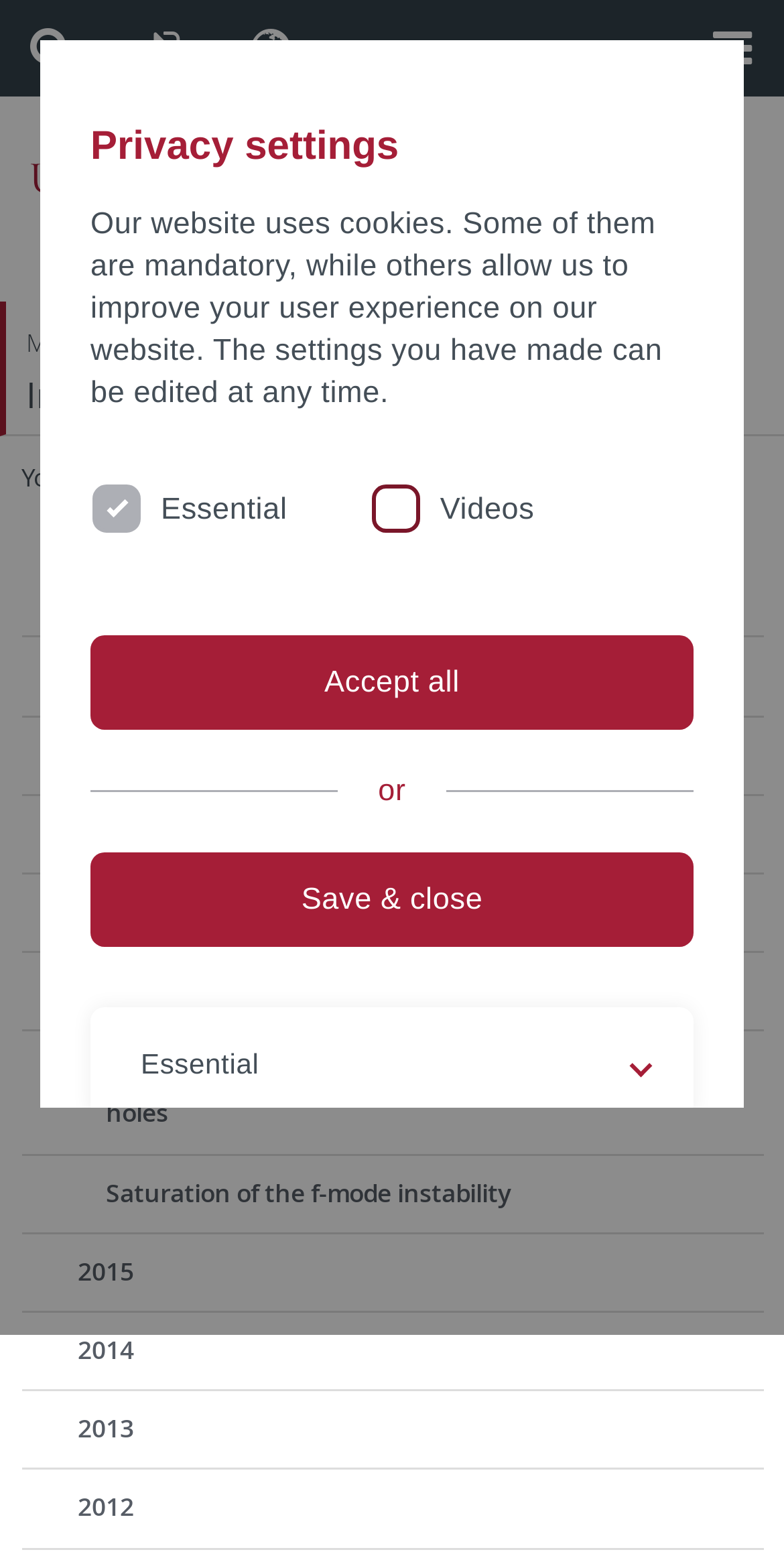Indicate the bounding box coordinates of the clickable region to achieve the following instruction: "Go to Mathematisch-Naturwissenschaftliche Fakultät."

[0.033, 0.209, 0.685, 0.231]